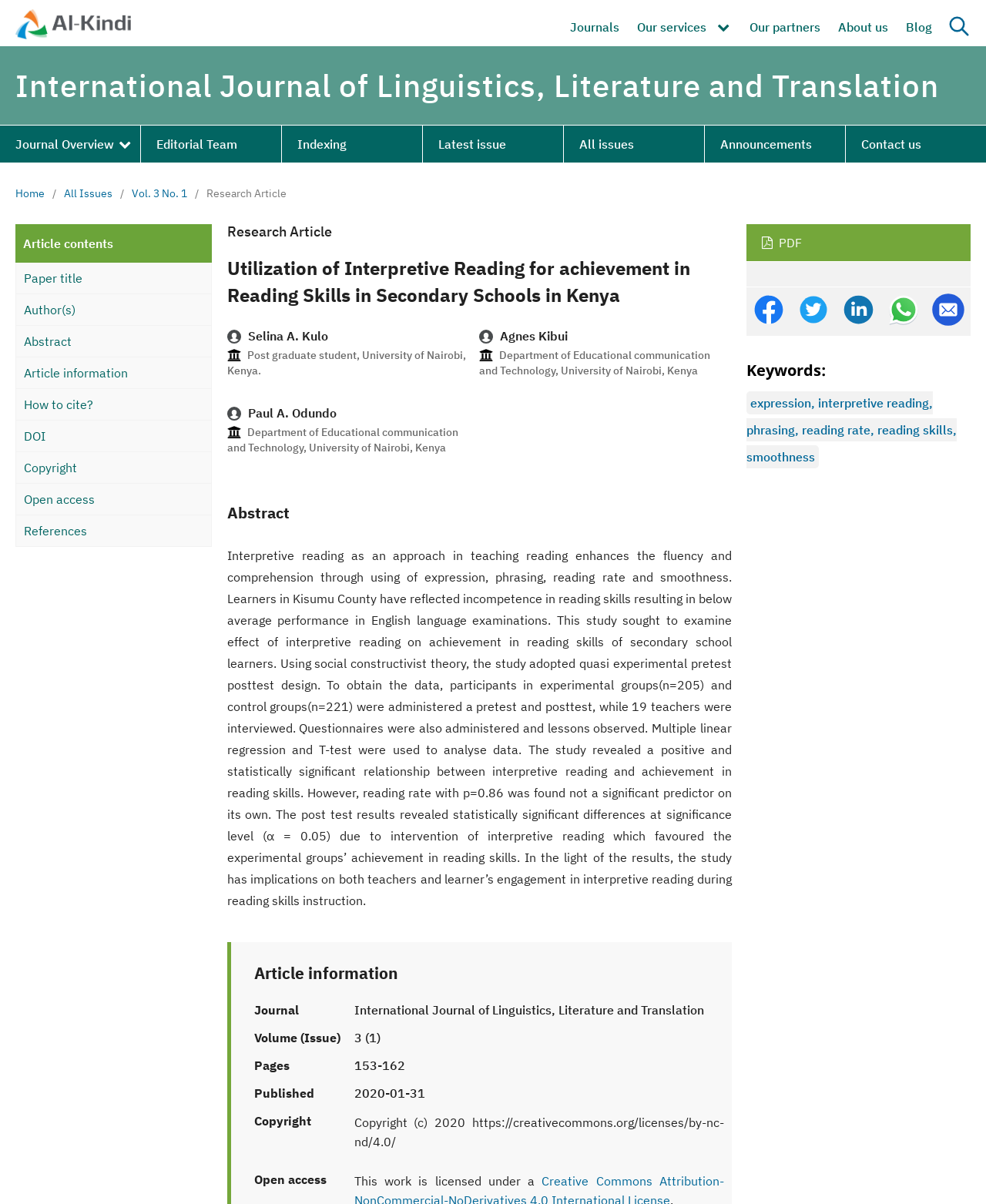What is the principal heading displayed on the webpage?

International Journal of Linguistics, Literature and Translation